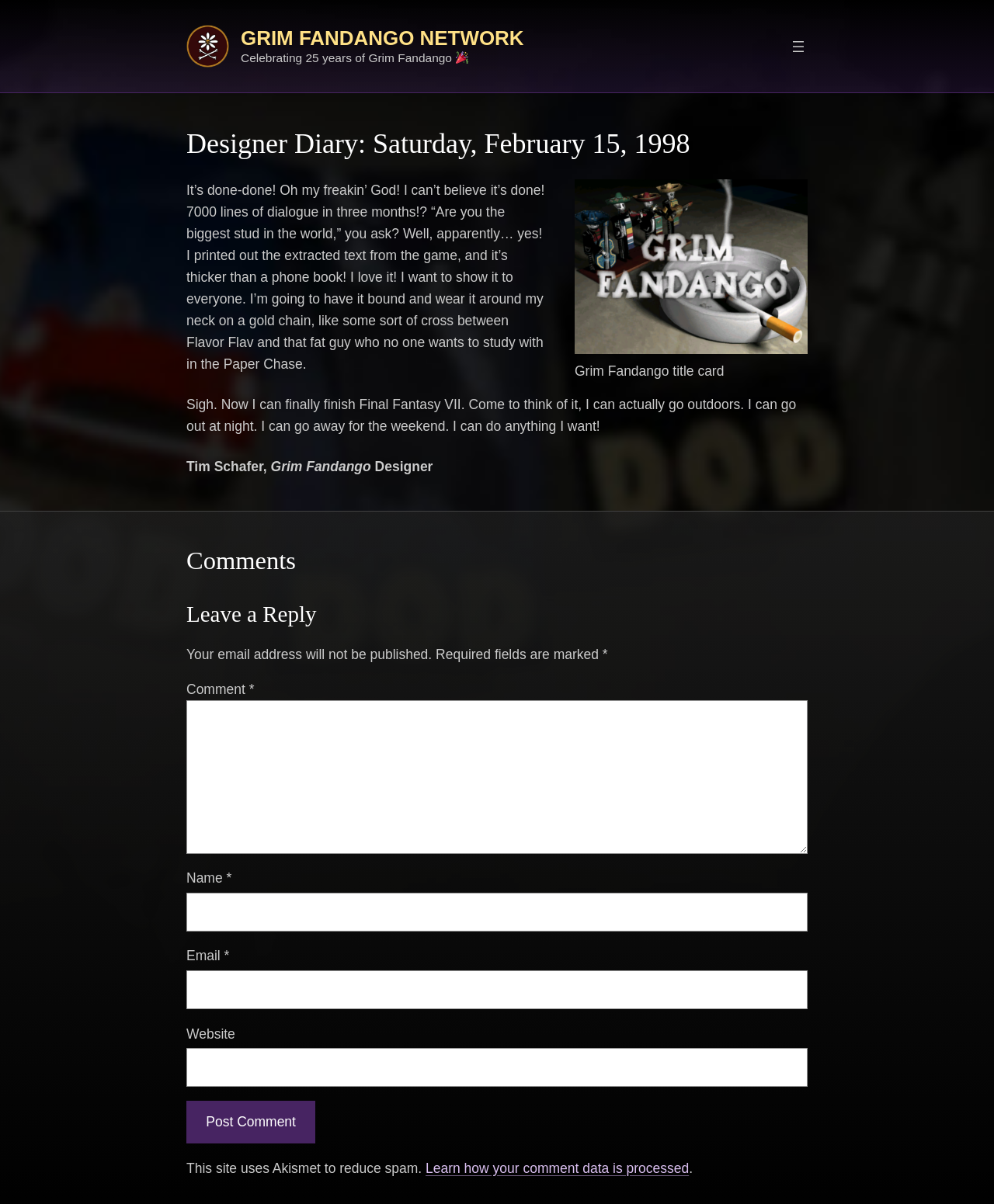Determine the bounding box coordinates of the element that should be clicked to execute the following command: "Click the 'GRIM FANDANGO NETWORK' link".

[0.242, 0.022, 0.527, 0.041]